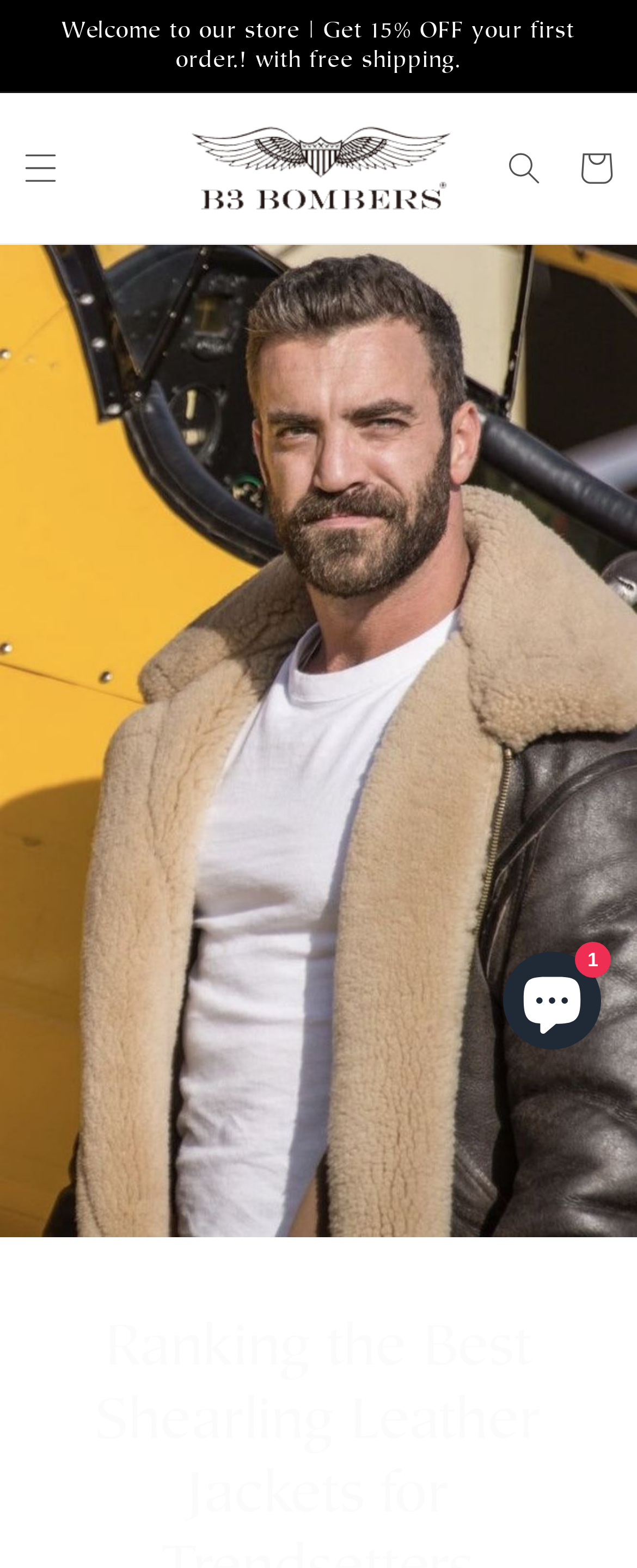Extract the bounding box coordinates of the UI element described by: "aria-label="Menu"". The coordinates should include four float numbers ranging from 0 to 1, e.g., [left, top, right, bottom].

[0.008, 0.084, 0.121, 0.13]